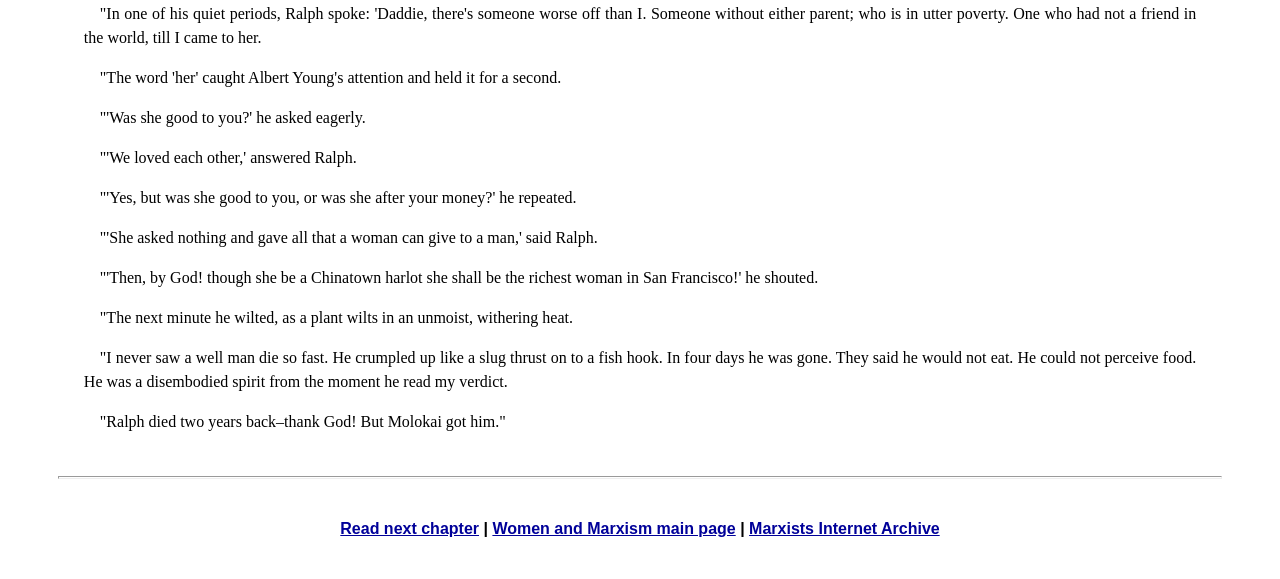What is the orientation of the separator? Using the information from the screenshot, answer with a single word or phrase.

horizontal